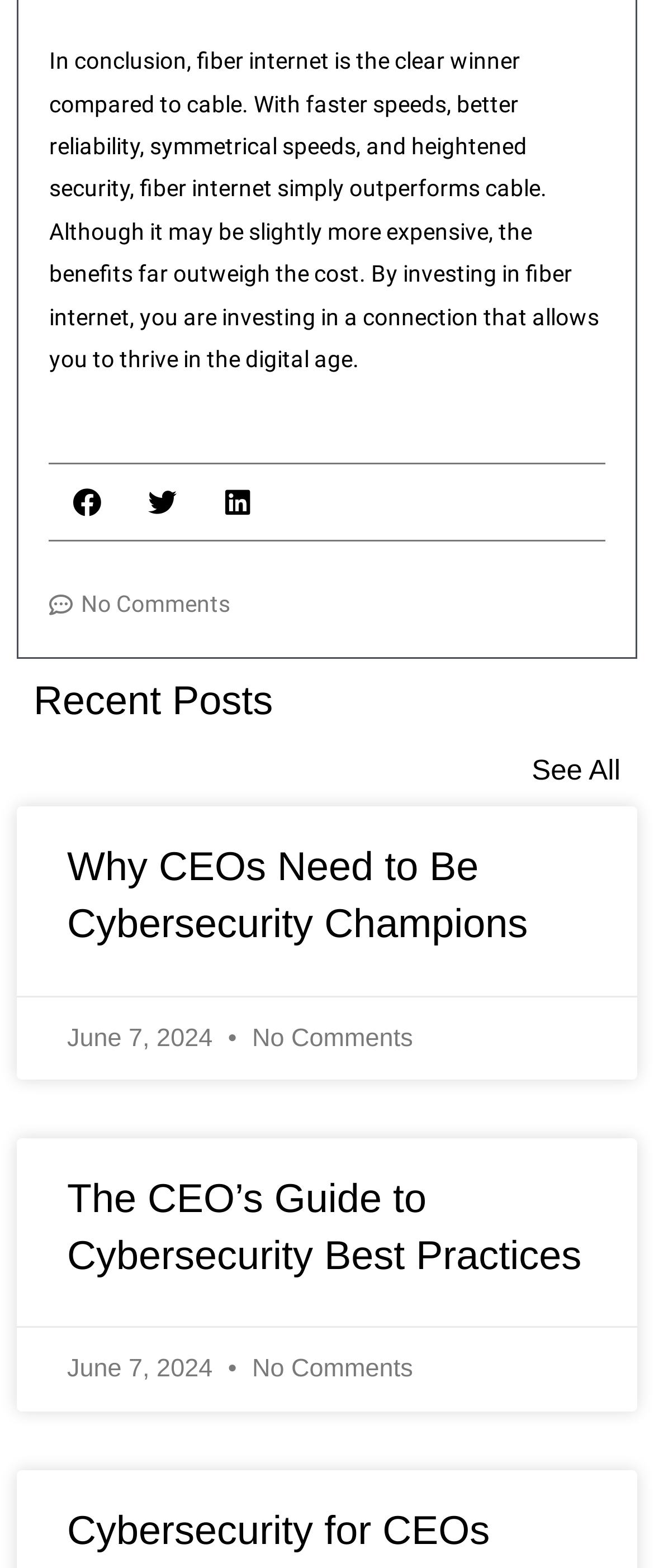Find the bounding box coordinates of the element to click in order to complete this instruction: "See all recent posts". The bounding box coordinates must be four float numbers between 0 and 1, denoted as [left, top, right, bottom].

[0.813, 0.481, 0.949, 0.501]